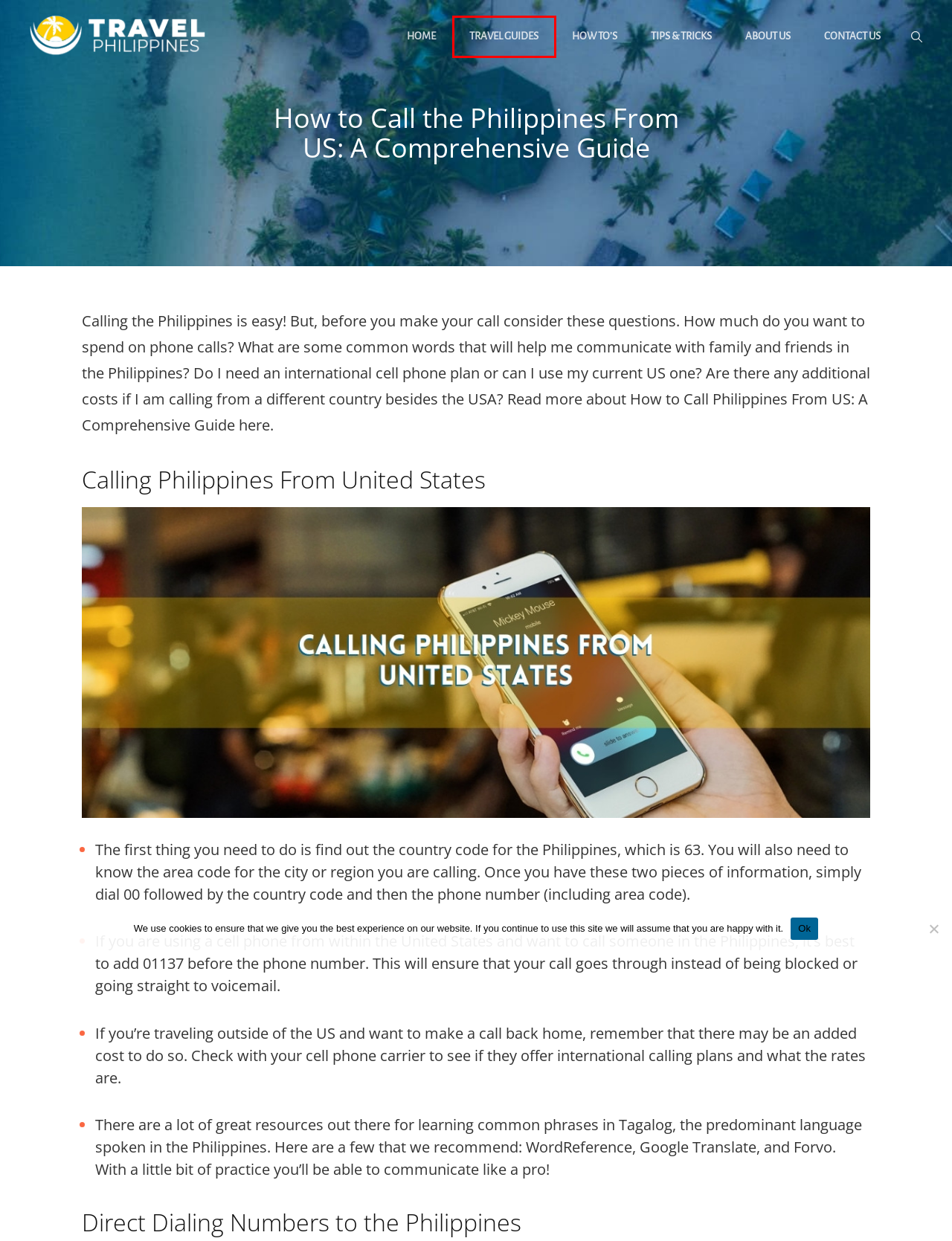Observe the screenshot of a webpage with a red bounding box highlighting an element. Choose the webpage description that accurately reflects the new page after the element within the bounding box is clicked. Here are the candidates:
A. Contact Us - Travel Philippines
B. How to’s  - Travel Philippines
C. About Us - Travel Philippines
D. Tips & Tricks  - Travel Philippines
E. Travel Philippines
F. Travel Guides  - Travel Philippines
G. How far is the Philippines from the United States? [2021]
H. Home - WEN Themes

F